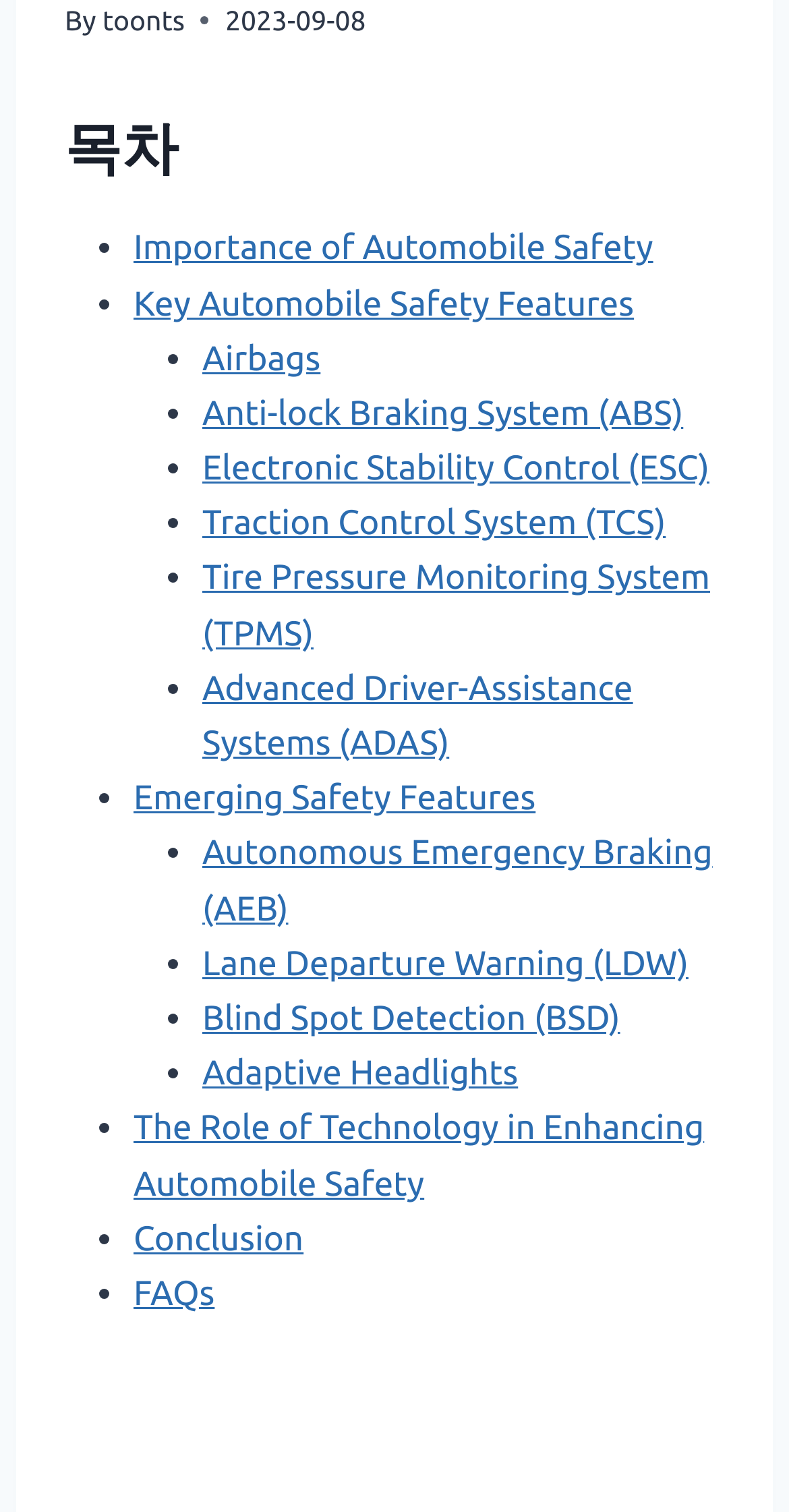Please identify the bounding box coordinates of where to click in order to follow the instruction: "Click on 'toonts'".

[0.13, 0.002, 0.234, 0.024]